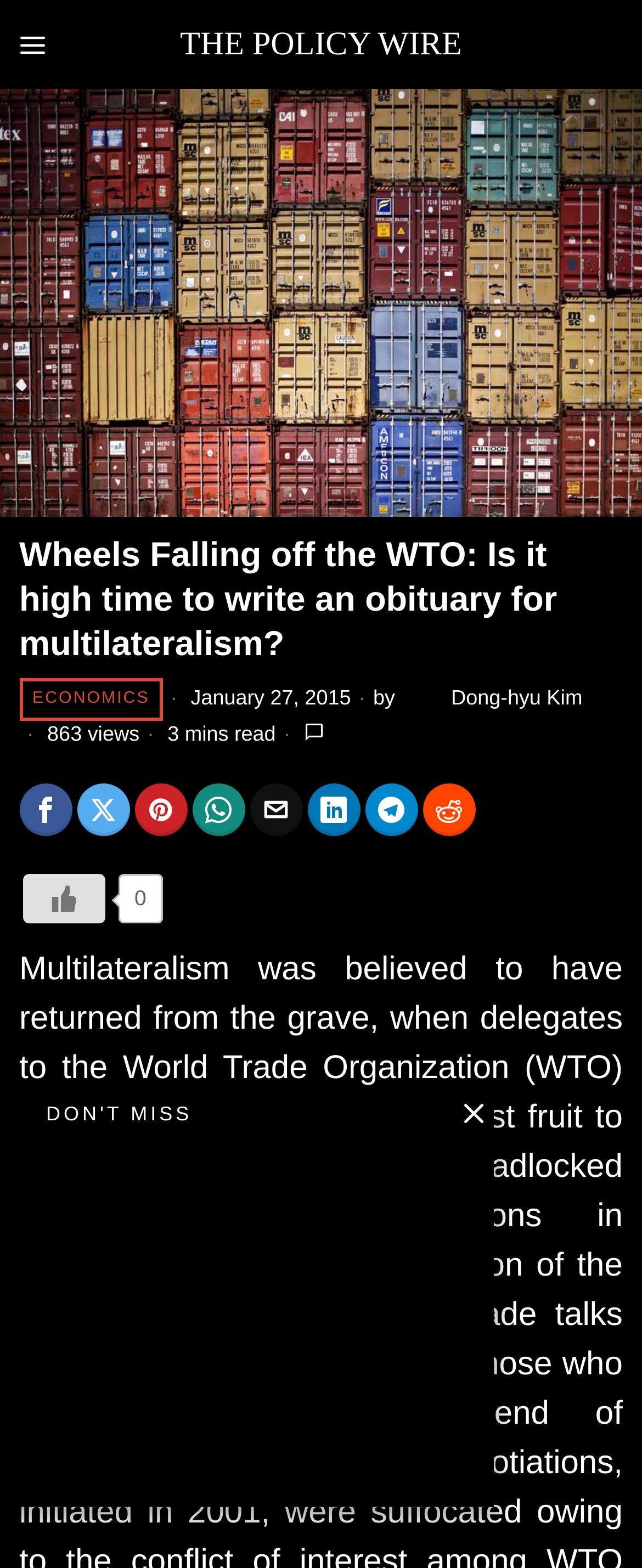Please respond to the question using a single word or phrase:
How many views does the article have?

863 views